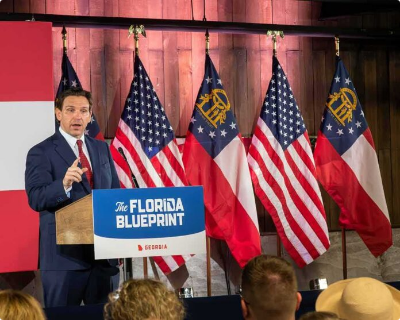How many flags are visible in the backdrop?
Craft a detailed and extensive response to the question.

The answer can be obtained by examining the backdrop behind DeSantis, which features multiple American flags alongside the Georgia state flag, emphasizing the political context of his statements.